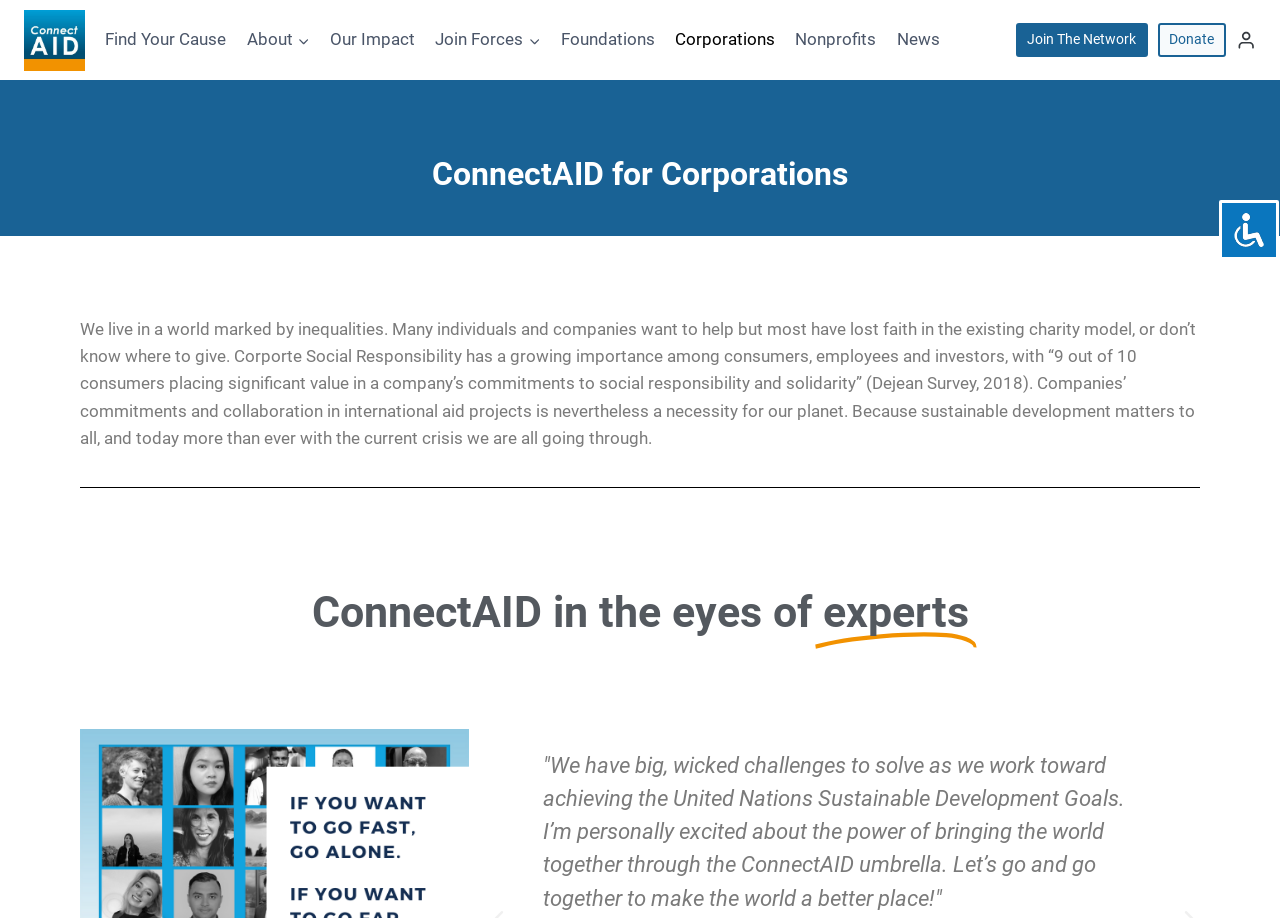What is the focus of ConnectAID for corporations?
Answer the question with a detailed and thorough explanation.

The webpage highlights that companies' commitments and collaboration in international aid projects are a necessity for the planet, and ConnectAID provides a platform for corporations to engage in sustainable development.